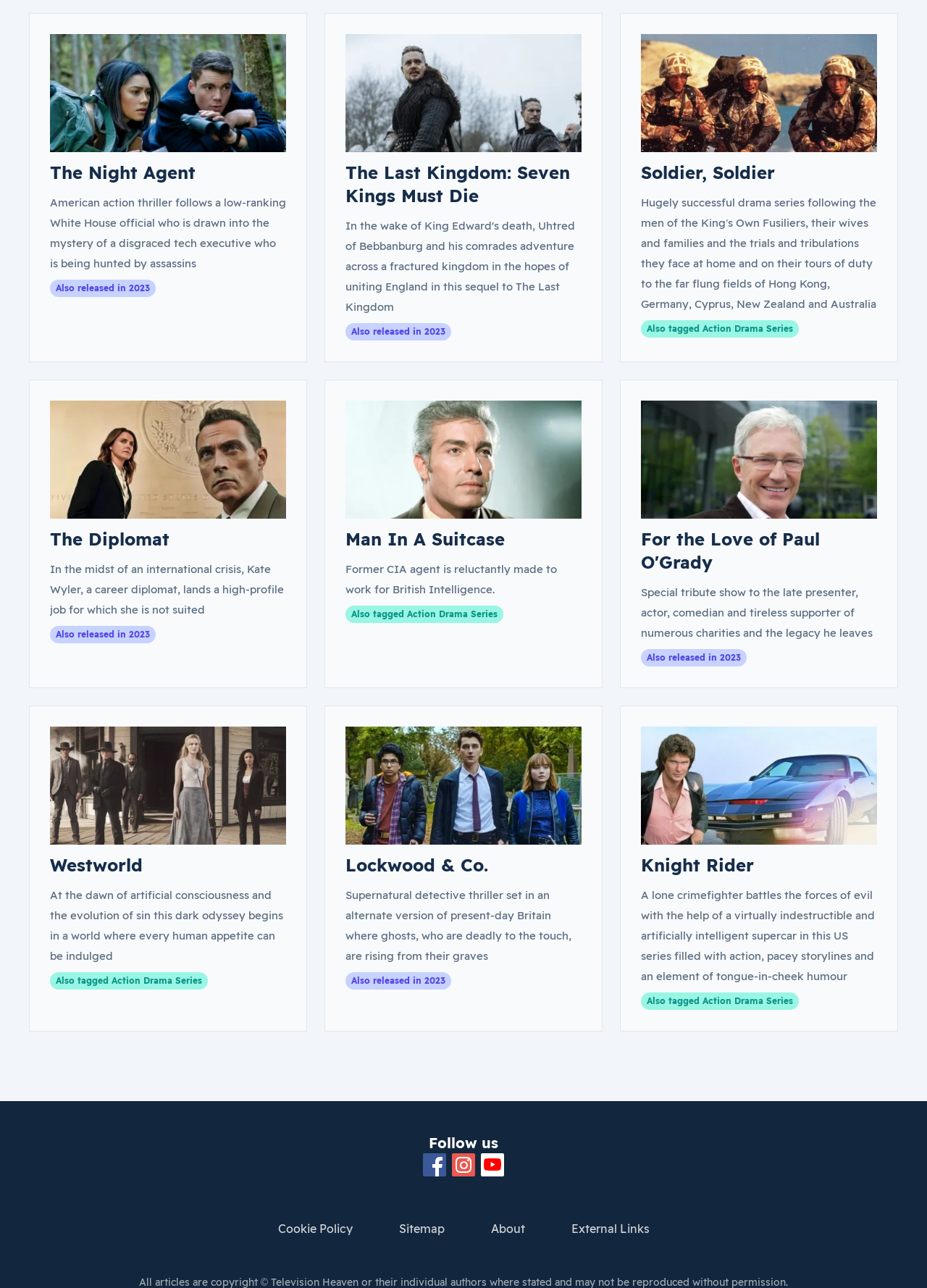Please specify the bounding box coordinates of the clickable region to carry out the following instruction: "Follow us on Facebook". The coordinates should be four float numbers between 0 and 1, in the format [left, top, right, bottom].

[0.456, 0.895, 0.481, 0.913]